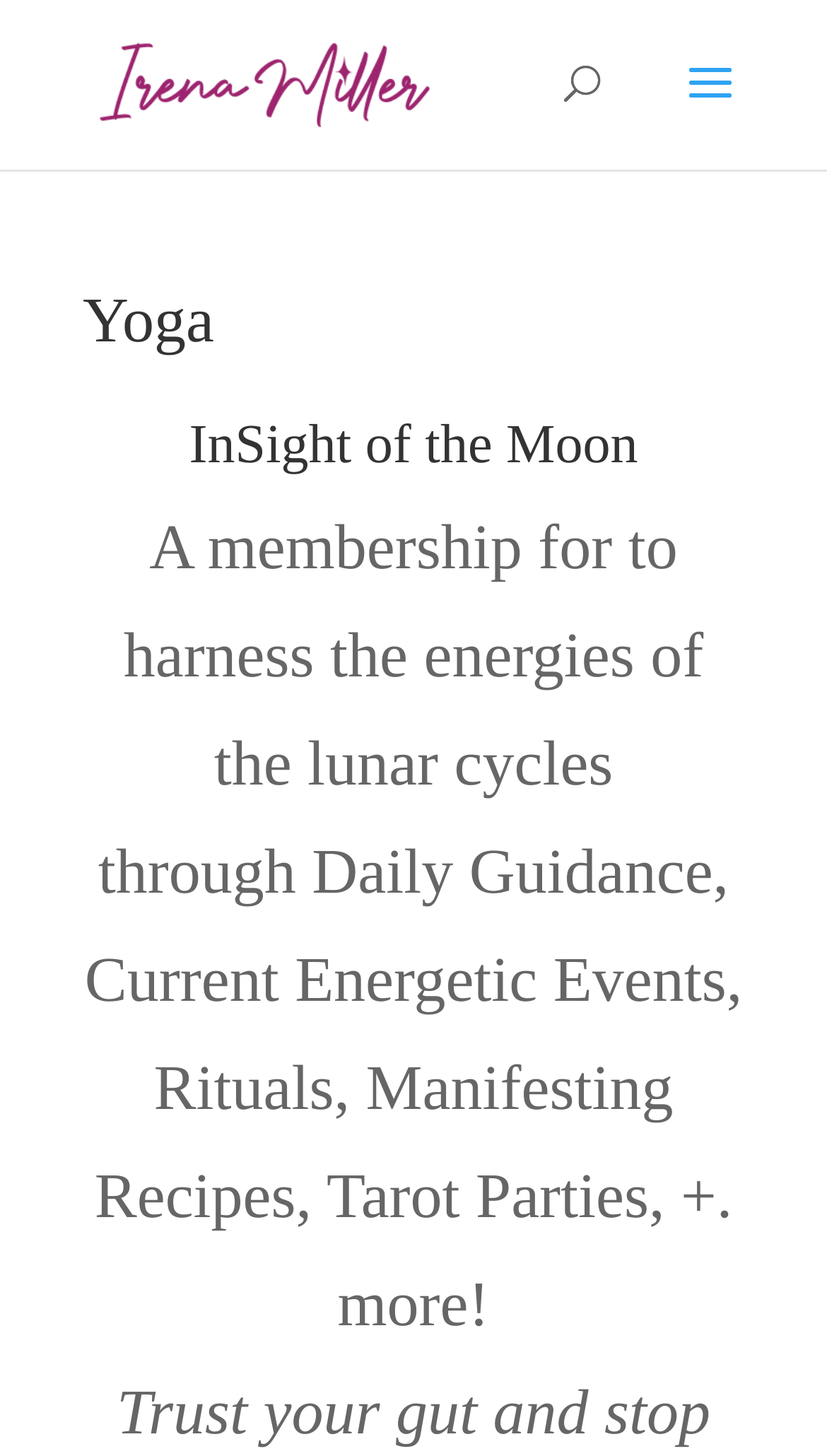Offer a meticulous description of the webpage's structure and content.

The webpage is about yoga and is associated with Irena Miller. At the top left, there is a link to Irena Miller, accompanied by an image with the same name. Below this, there is a search bar that spans across the top of the page. 

The main content of the page is divided into sections, with a heading "Yoga" at the top. Below this, there is another heading "InSight of the Moon", which is a link to more information. This section describes a membership program that helps individuals harness the energies of lunar cycles. 

The membership program is further explained in two paragraphs of text. The first paragraph provides a brief overview of the program, stating that it offers daily guidance, information on current energetic events, rituals, manifesting recipes, tarot parties, and more. The second paragraph provides more details about the program's offerings.